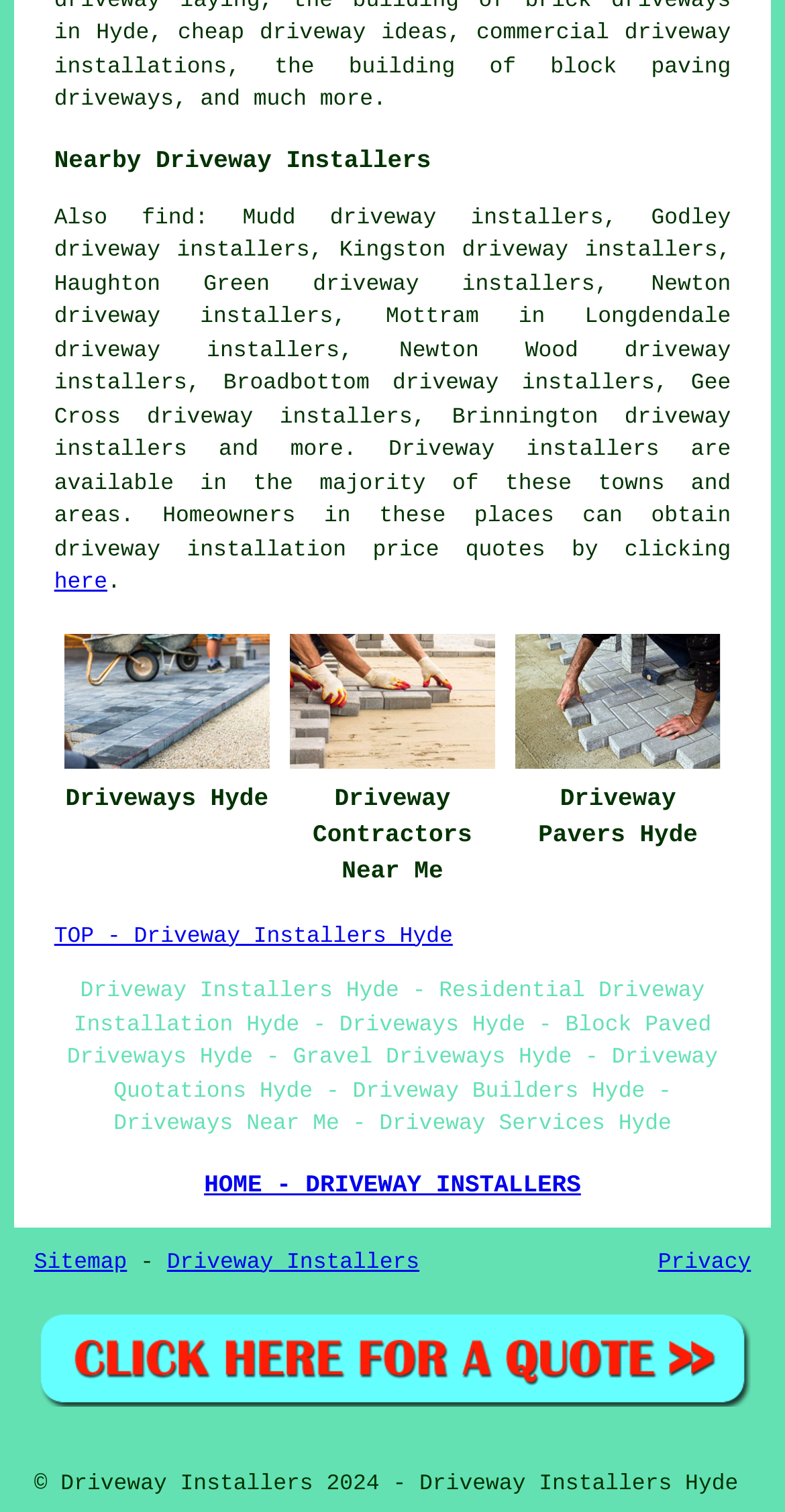What is the location mentioned in the webpage?
Refer to the image and give a detailed response to the question.

The location mentioned in the webpage is Hyde, which is a town or area where driveway installation services are available, as indicated by the text 'Driveway Installers Hyde' and 'Driveways Hyde'.